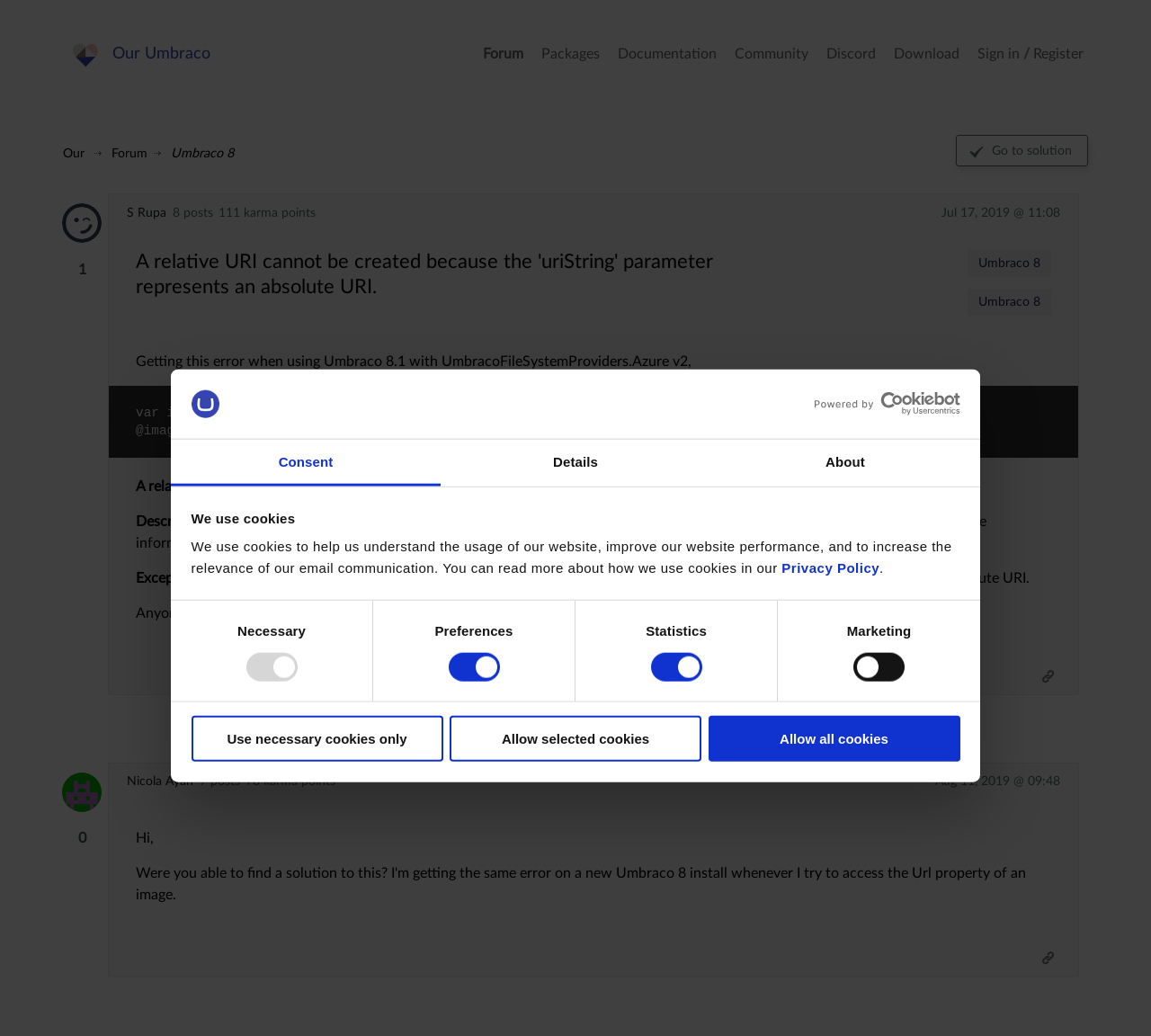Kindly determine the bounding box coordinates of the area that needs to be clicked to fulfill this instruction: "Click the 'Sign in' link".

[0.849, 0.045, 0.886, 0.06]